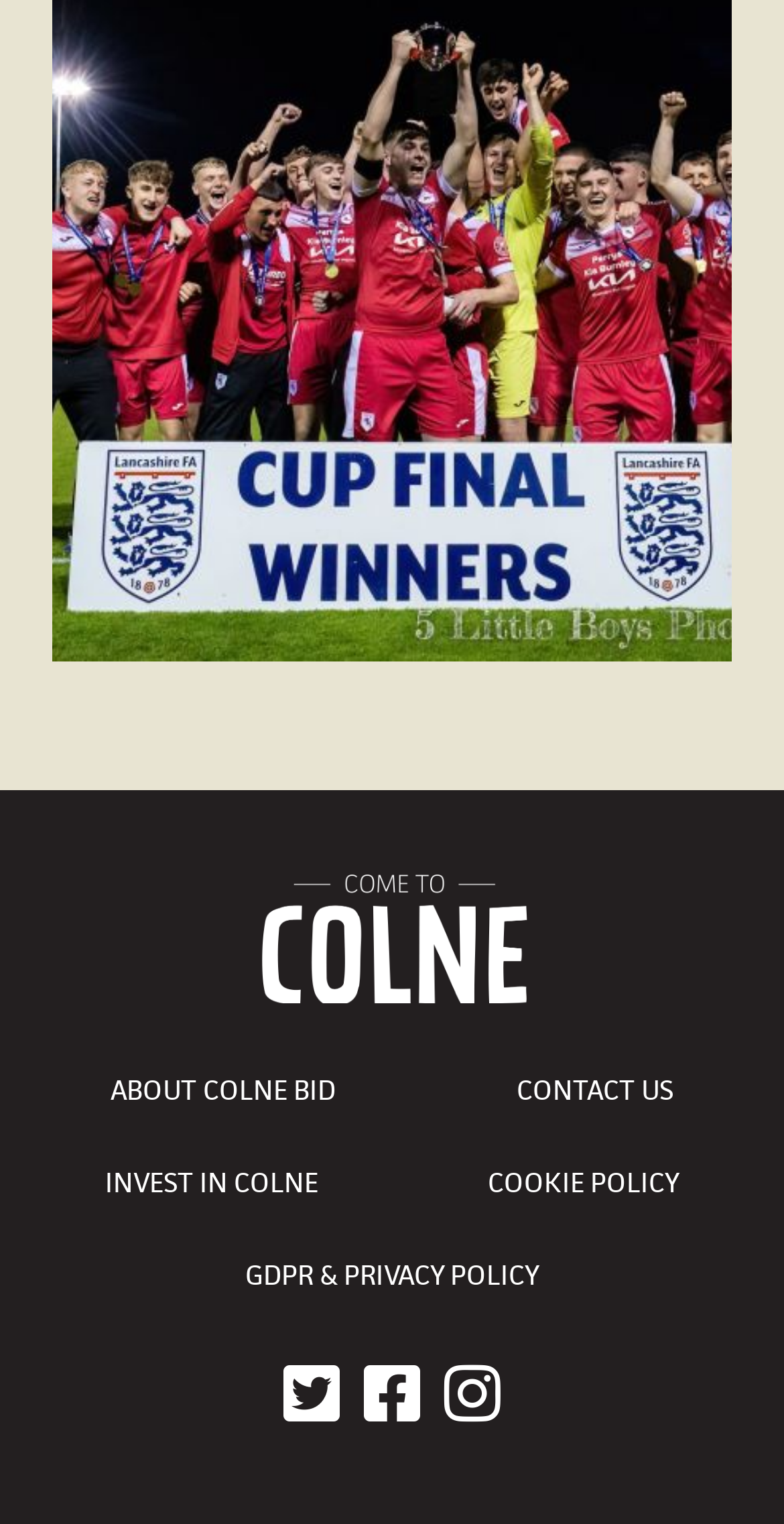Please examine the image and answer the question with a detailed explanation:
What is the second link in the footer section?

I looked at the links in the footer section and found that the second link is 'CONTACT US'.